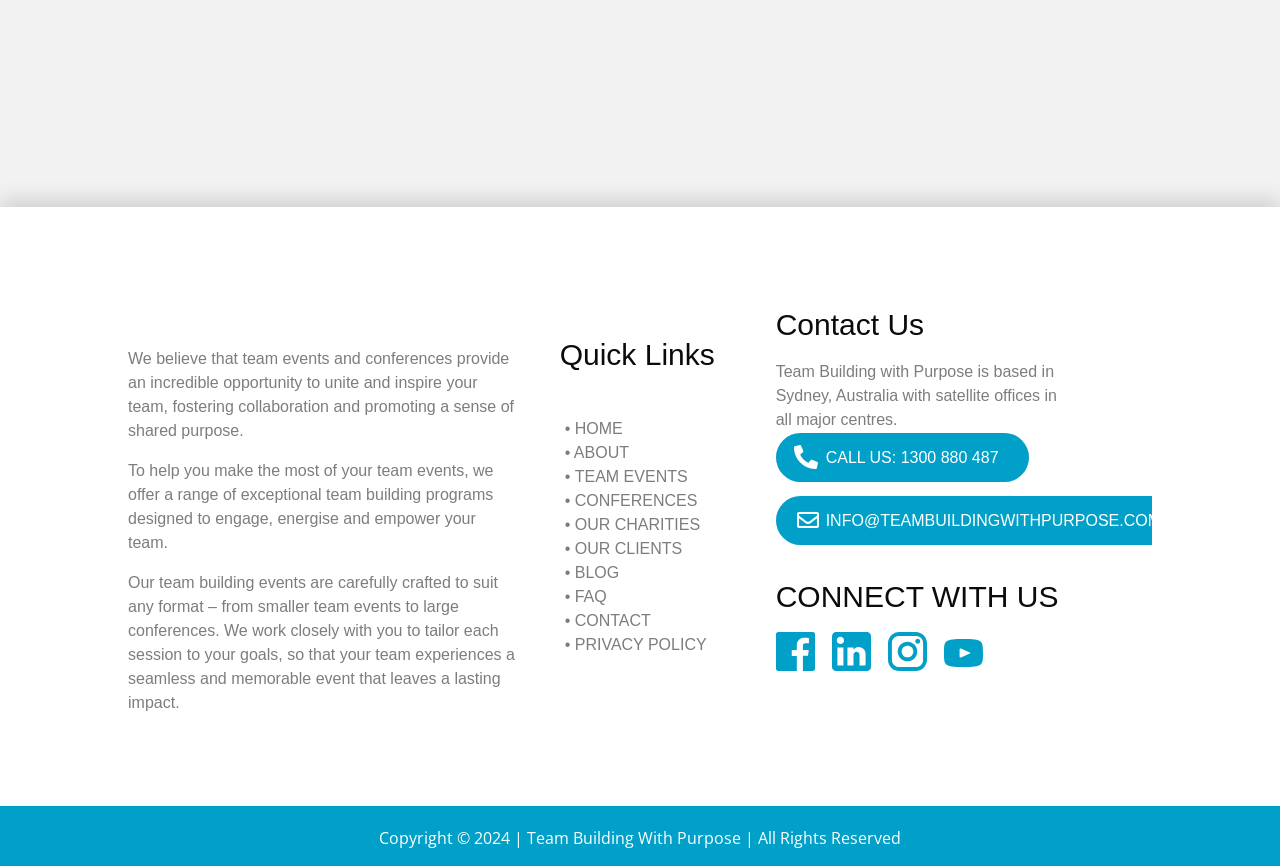Determine the bounding box coordinates for the region that must be clicked to execute the following instruction: "Follow on Facebook".

[0.606, 0.73, 0.634, 0.771]